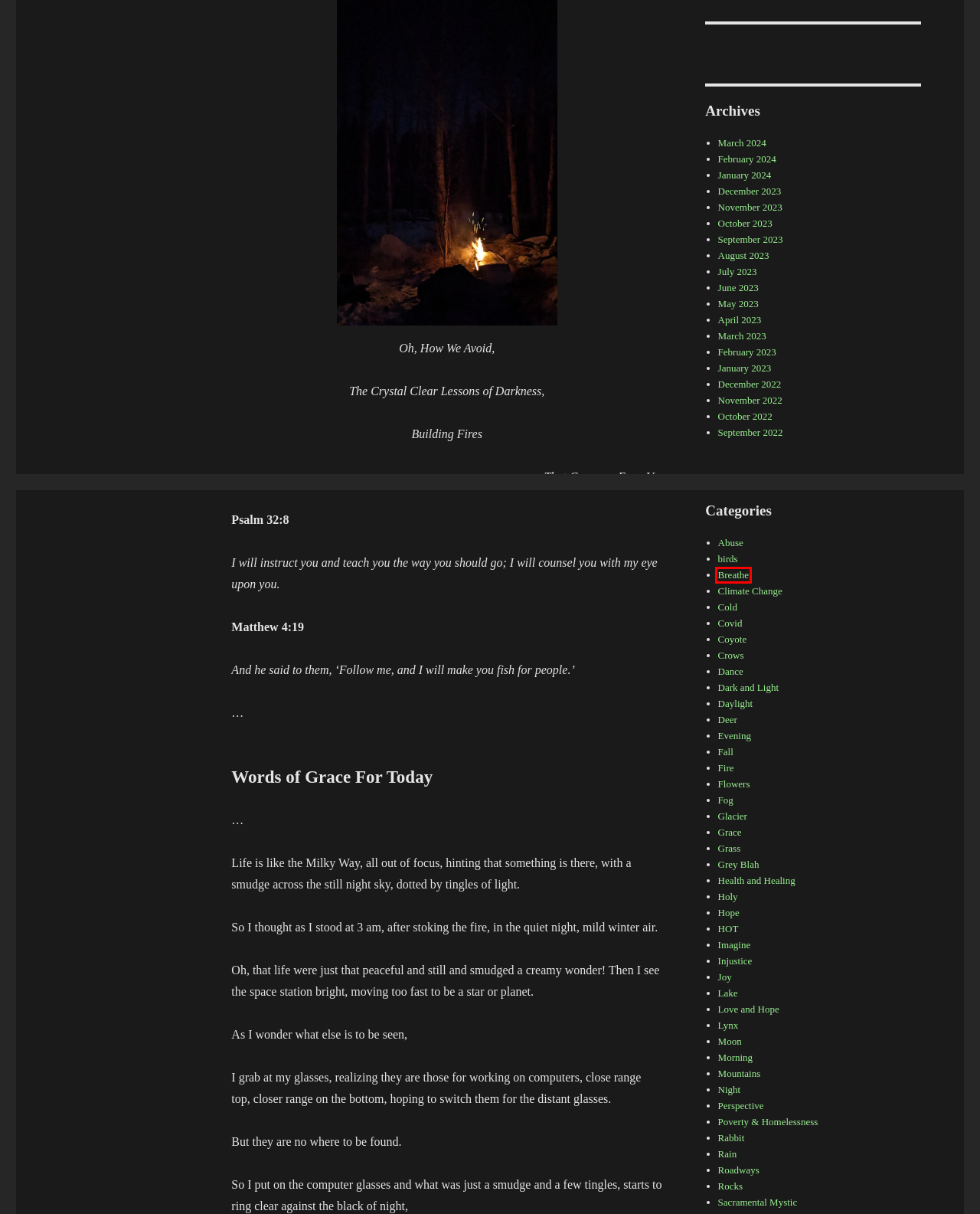You have been given a screenshot of a webpage, where a red bounding box surrounds a UI element. Identify the best matching webpage description for the page that loads after the element in the bounding box is clicked. Options include:
A. Night – This Life
B. October 2022 – This Life
C. Covid – This Life
D. Breathe – This Life
E. Flowers – This Life
F. October 2023 – This Life
G. Coyote – This Life
H. Evening – This Life

D